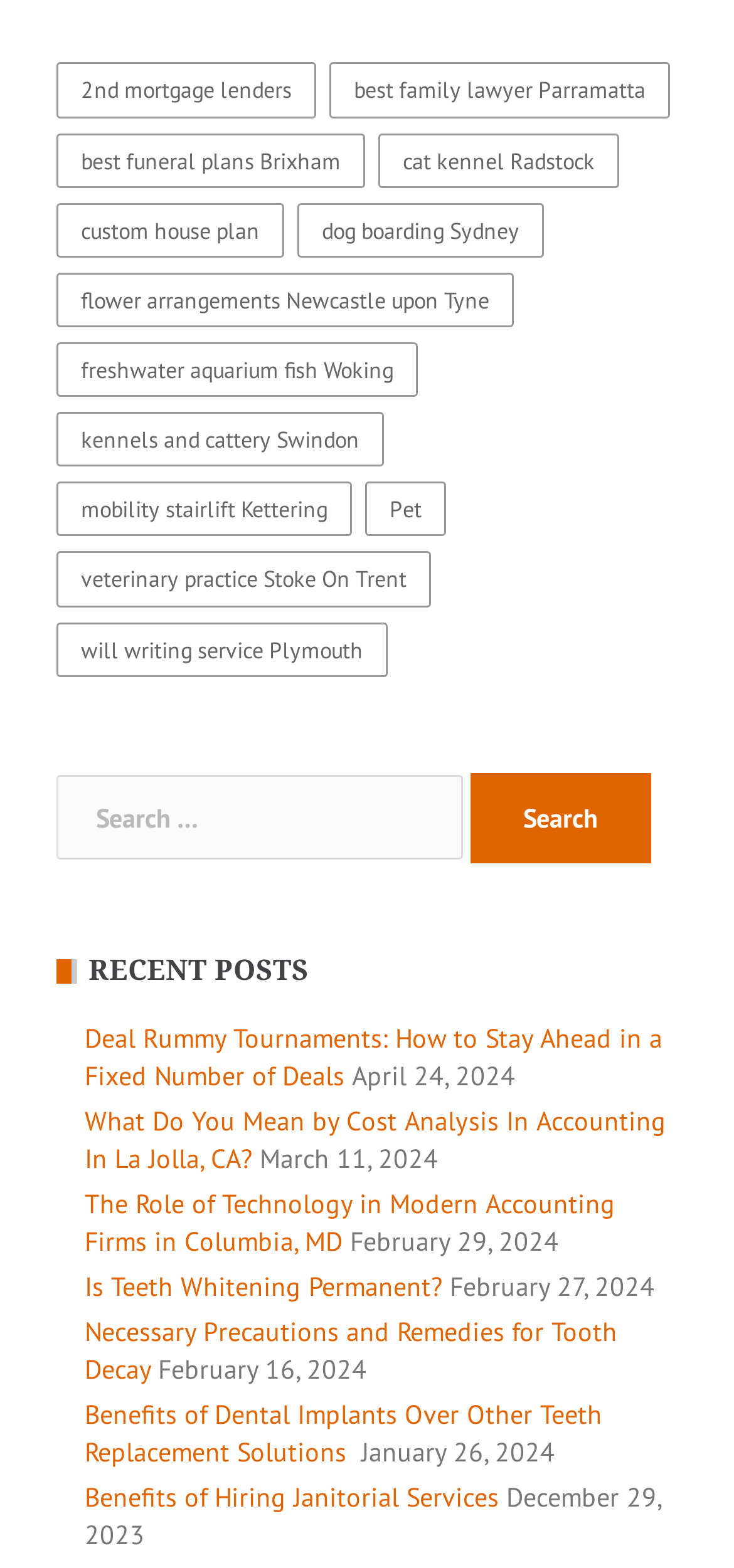Could you specify the bounding box coordinates for the clickable section to complete the following instruction: "Search for something"?

[0.077, 0.493, 0.923, 0.554]